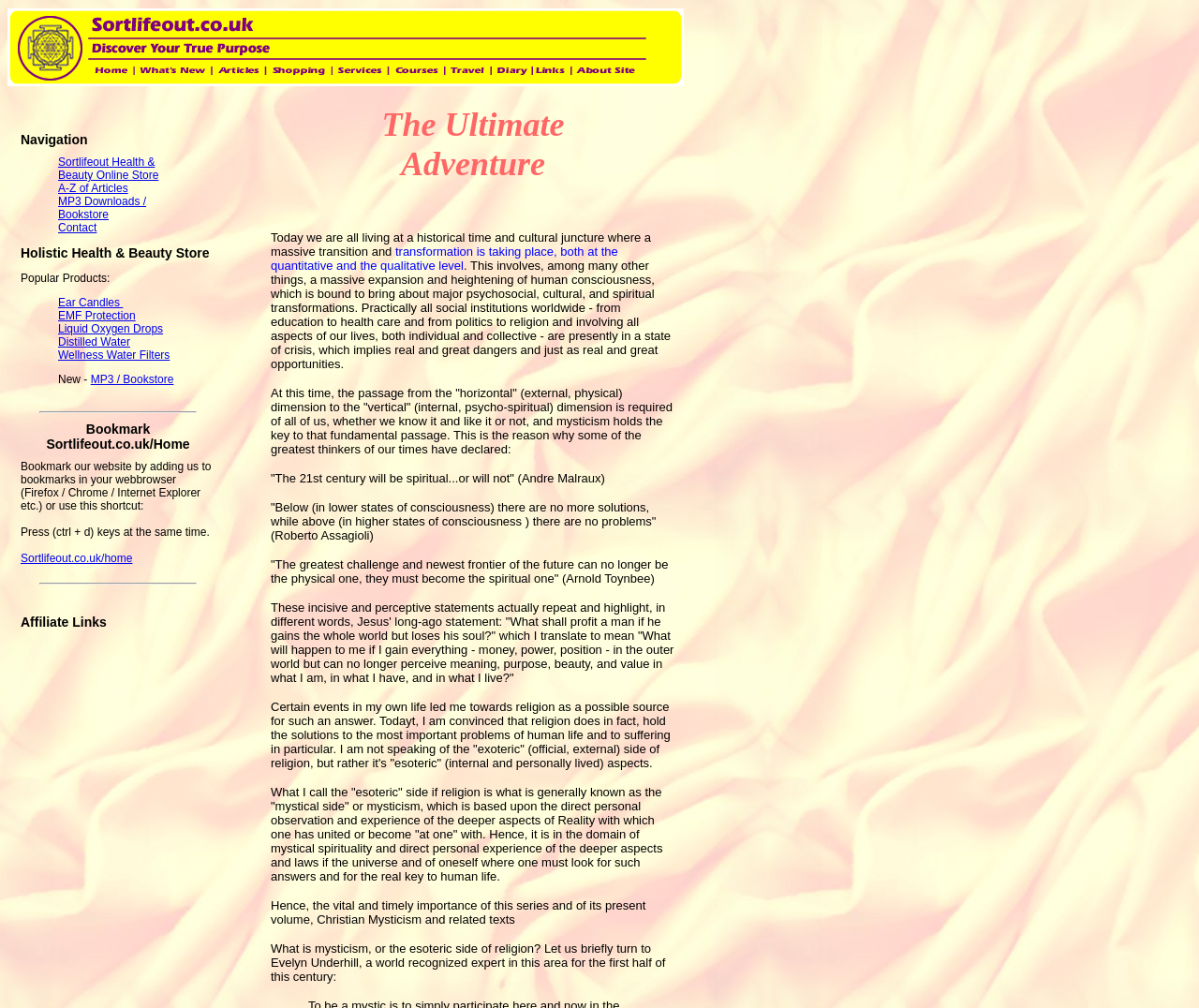Please identify the bounding box coordinates of the element's region that should be clicked to execute the following instruction: "Bookmark the website". The bounding box coordinates must be four float numbers between 0 and 1, i.e., [left, top, right, bottom].

[0.072, 0.418, 0.125, 0.433]